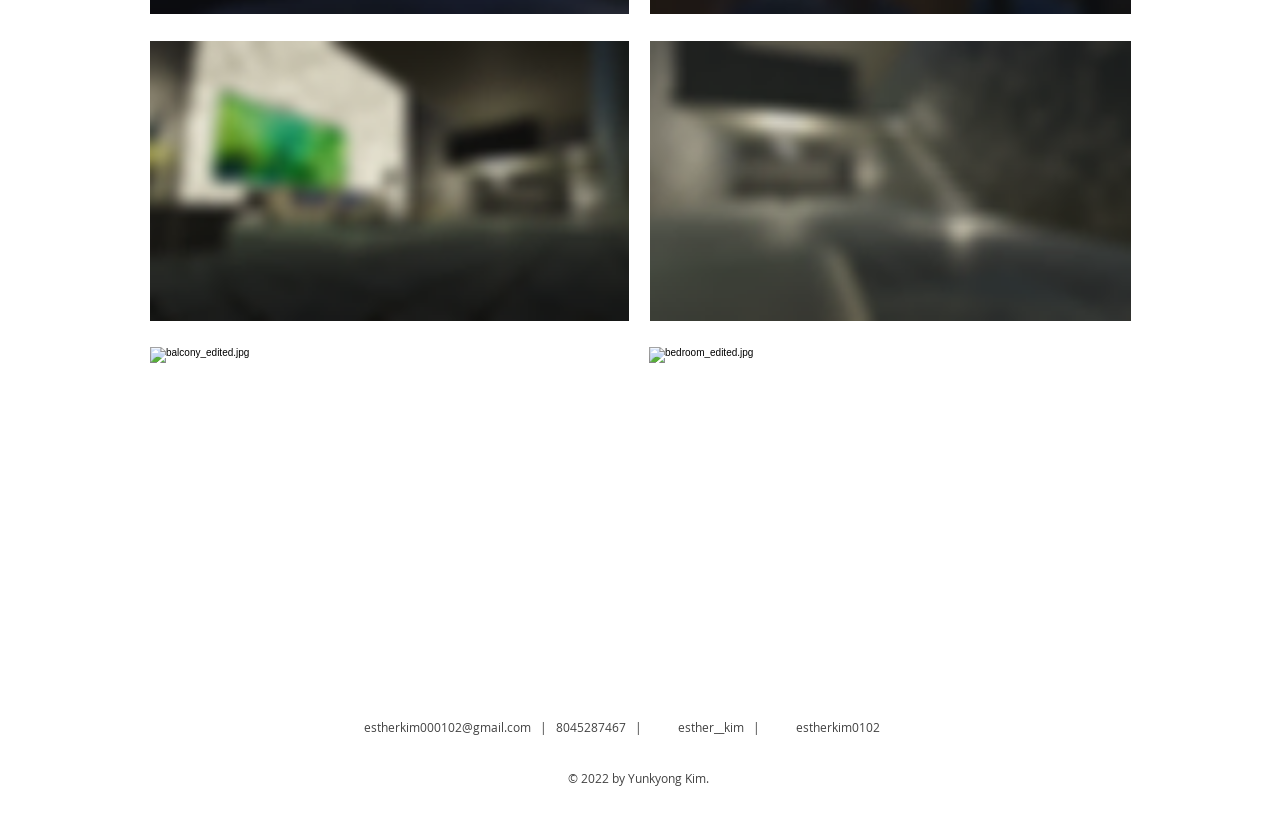Could you please study the image and provide a detailed answer to the question:
How many images are on the webpage?

I counted the number of image elements on the webpage, which are 'Disparity scene 1.png', 'Screen Shot 2022-03-20 at 6.03.07 PM.png', 'balcony_edited.jpg', and 'bedroom_edited.jpg'.